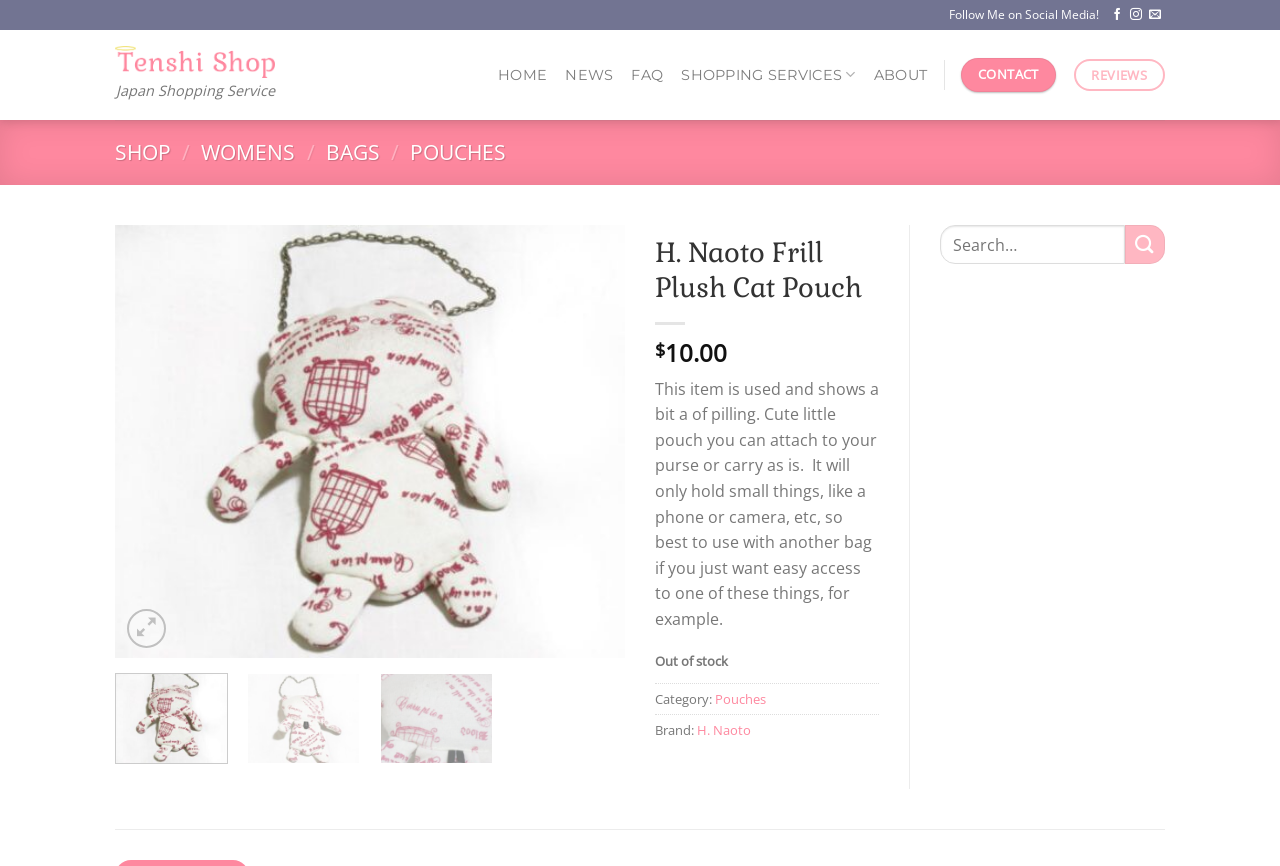Please specify the bounding box coordinates of the clickable region necessary for completing the following instruction: "View H. Naoto Frill Plush Cat Pouch details". The coordinates must consist of four float numbers between 0 and 1, i.e., [left, top, right, bottom].

[0.09, 0.495, 0.488, 0.52]